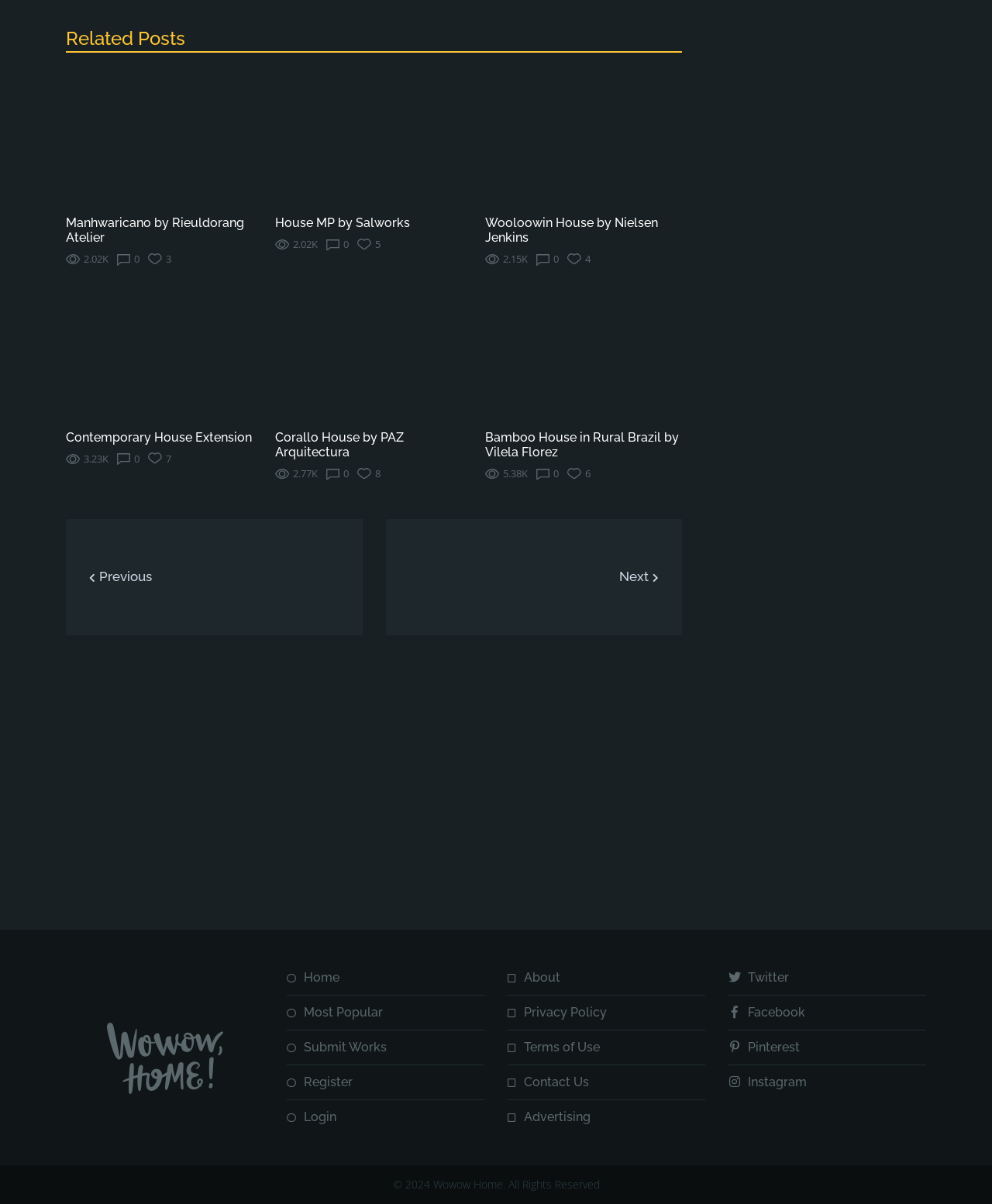Identify the bounding box coordinates of the element that should be clicked to fulfill this task: "Click on the 'Manhwaricano by Rieuldorang Atelier' link". The coordinates should be provided as four float numbers between 0 and 1, i.e., [left, top, right, bottom].

[0.066, 0.301, 0.265, 0.326]